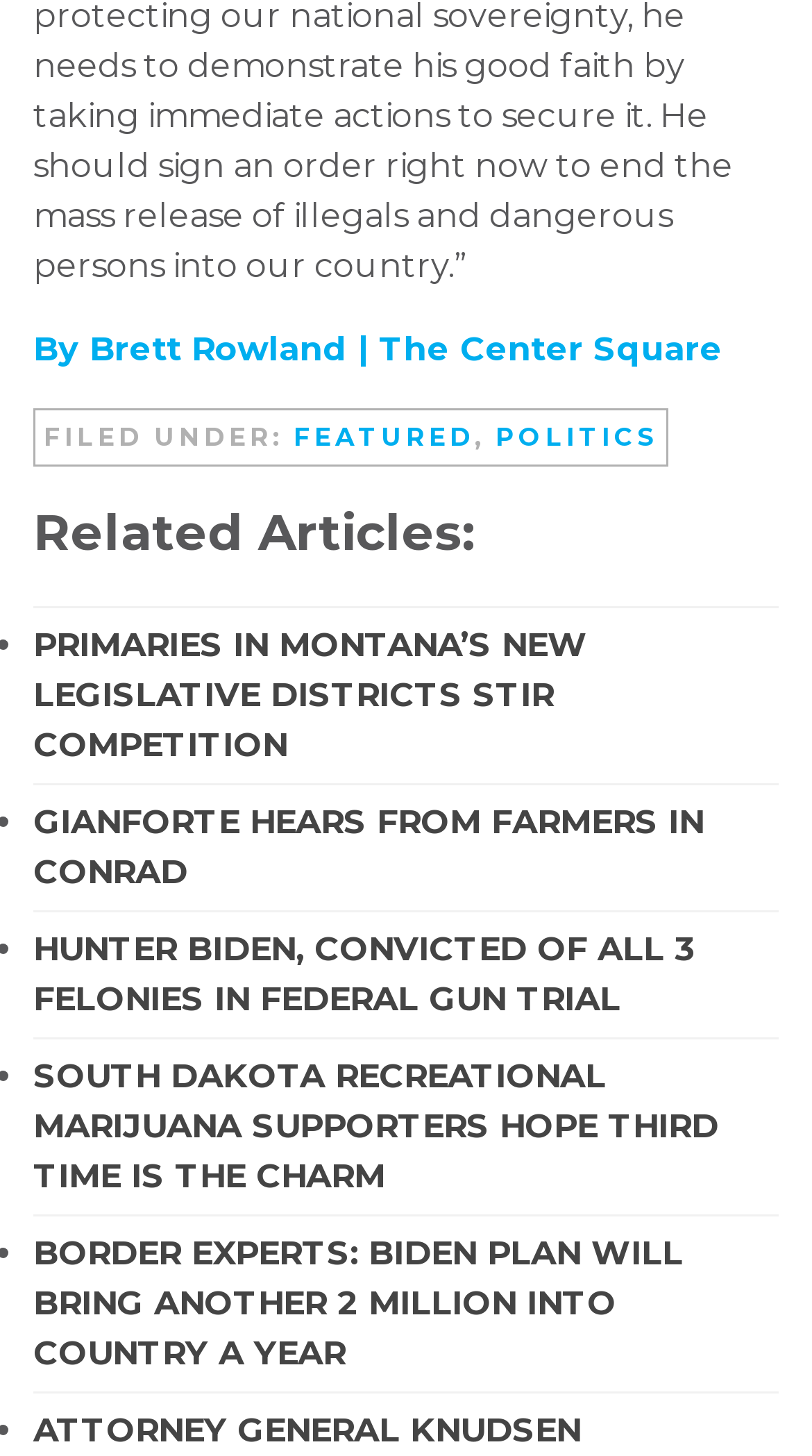Pinpoint the bounding box coordinates for the area that should be clicked to perform the following instruction: "Explore FEATURED articles".

[0.362, 0.289, 0.585, 0.31]